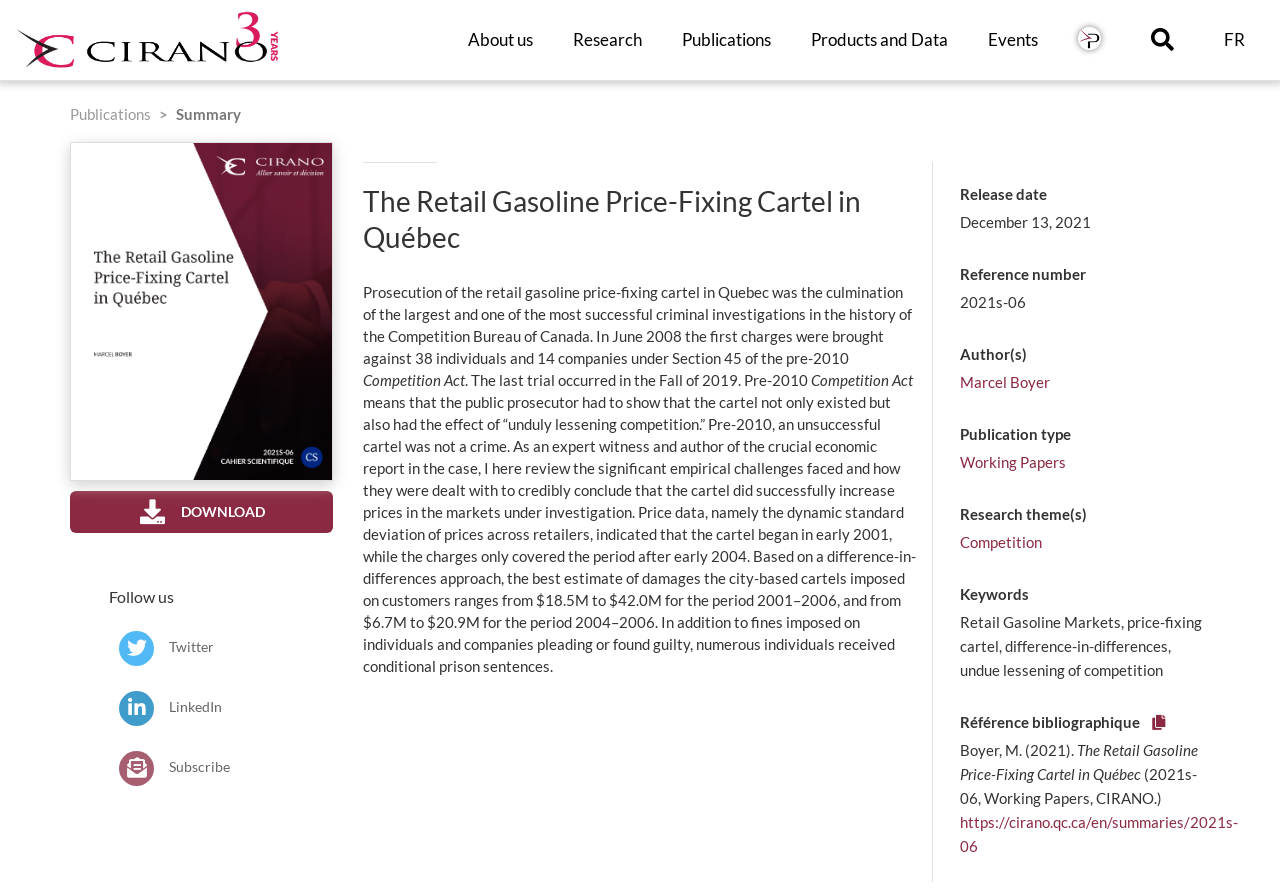Identify the bounding box coordinates of the section to be clicked to complete the task described by the following instruction: "Read the full summary". The coordinates should be four float numbers between 0 and 1, formatted as [left, top, right, bottom].

[0.283, 0.205, 0.717, 0.286]